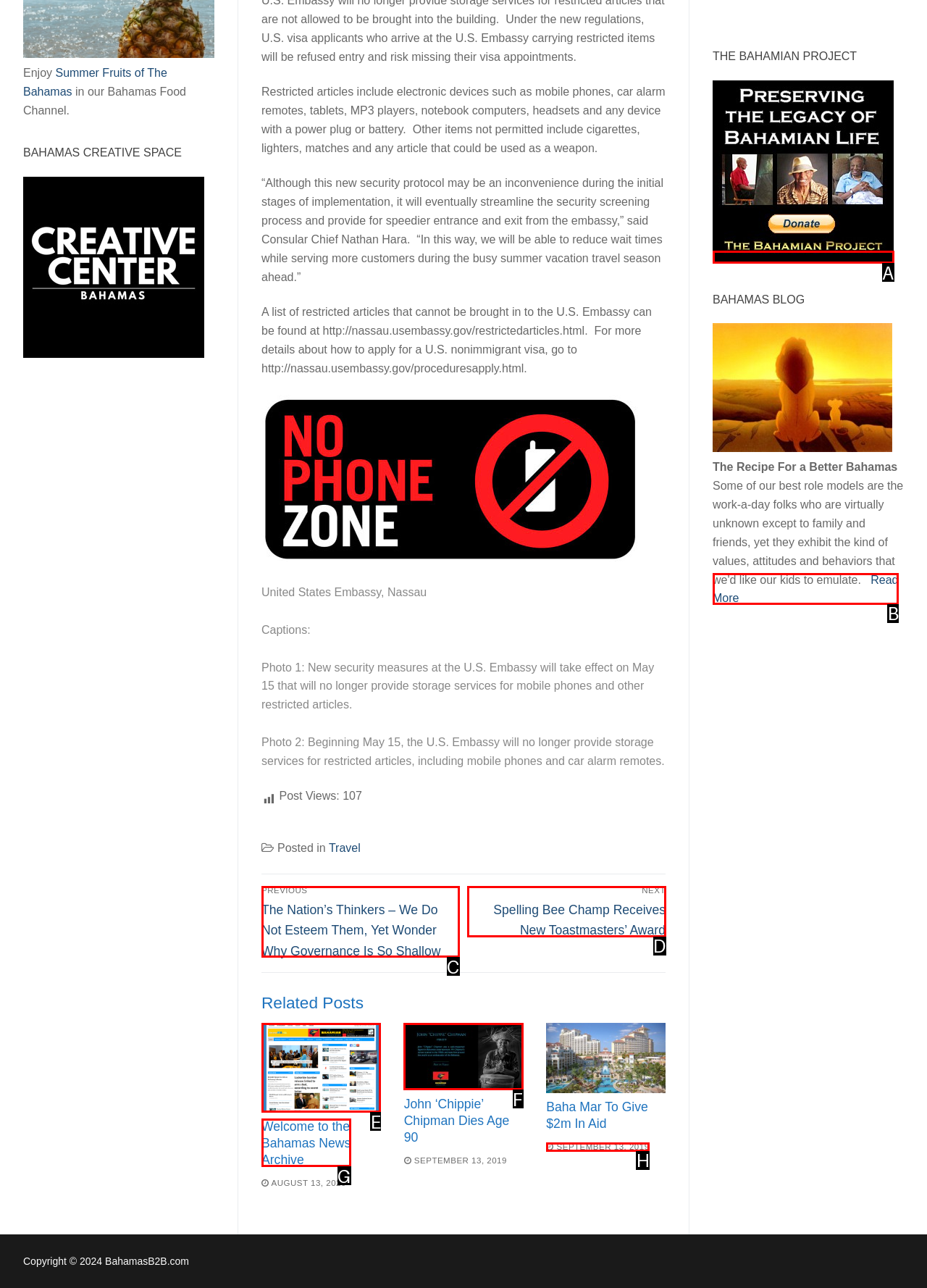Determine which option aligns with the description: Read More. Provide the letter of the chosen option directly.

B